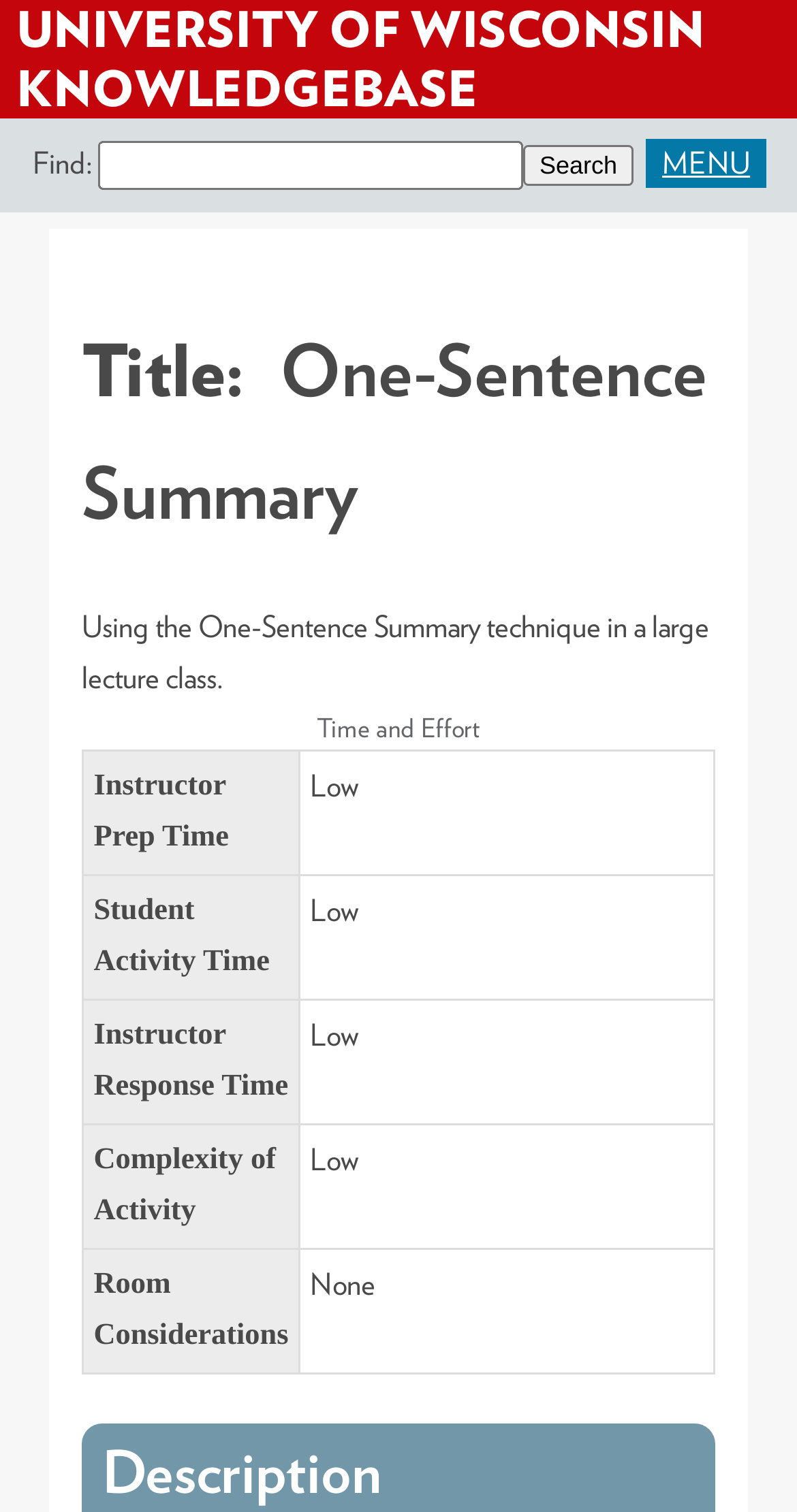Identify and provide the main heading of the webpage.

UNIVERSITY OF WISCONSIN KNOWLEDGEBASE